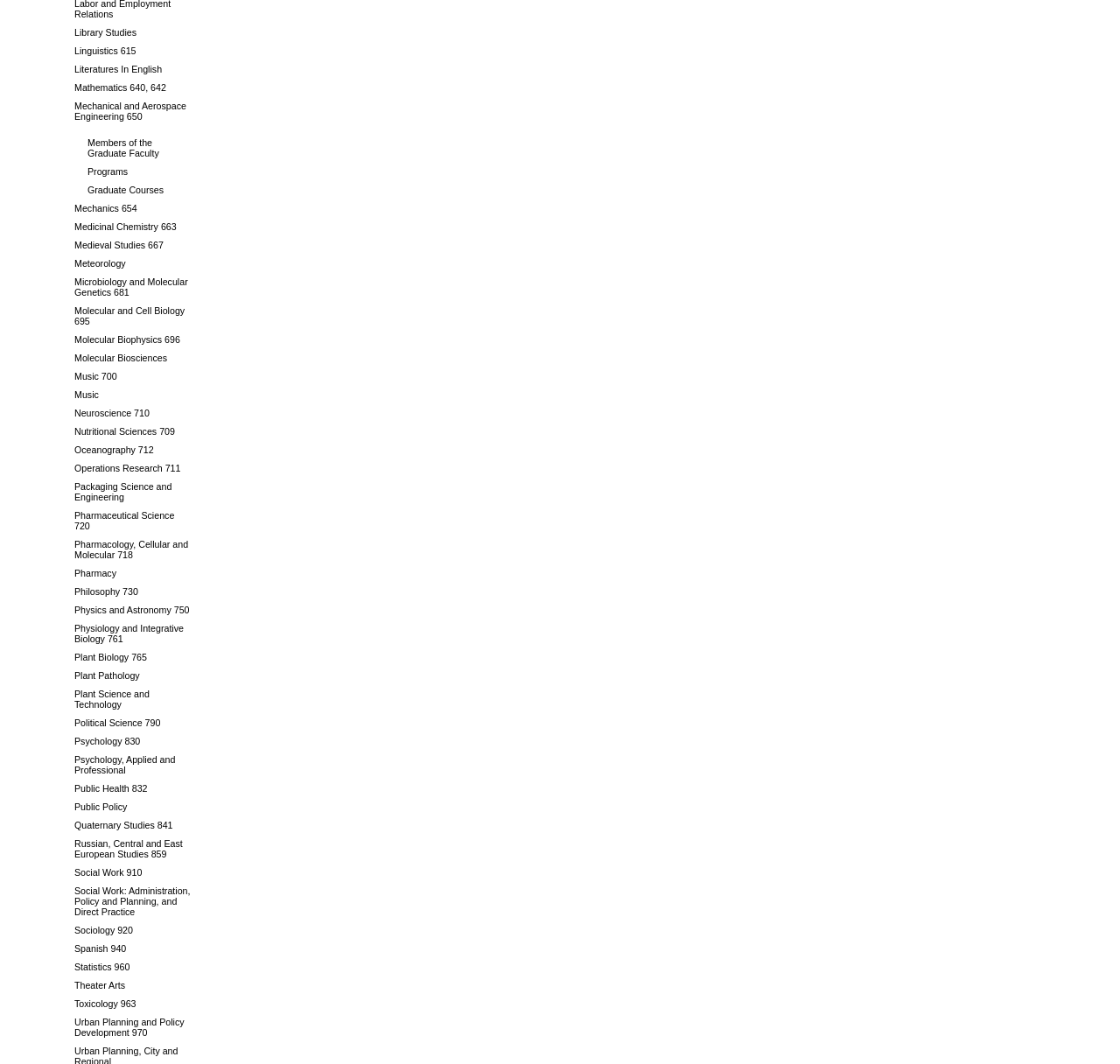Determine the bounding box coordinates of the region I should click to achieve the following instruction: "click on Library Studies". Ensure the bounding box coordinates are four float numbers between 0 and 1, i.e., [left, top, right, bottom].

[0.058, 0.021, 0.171, 0.036]